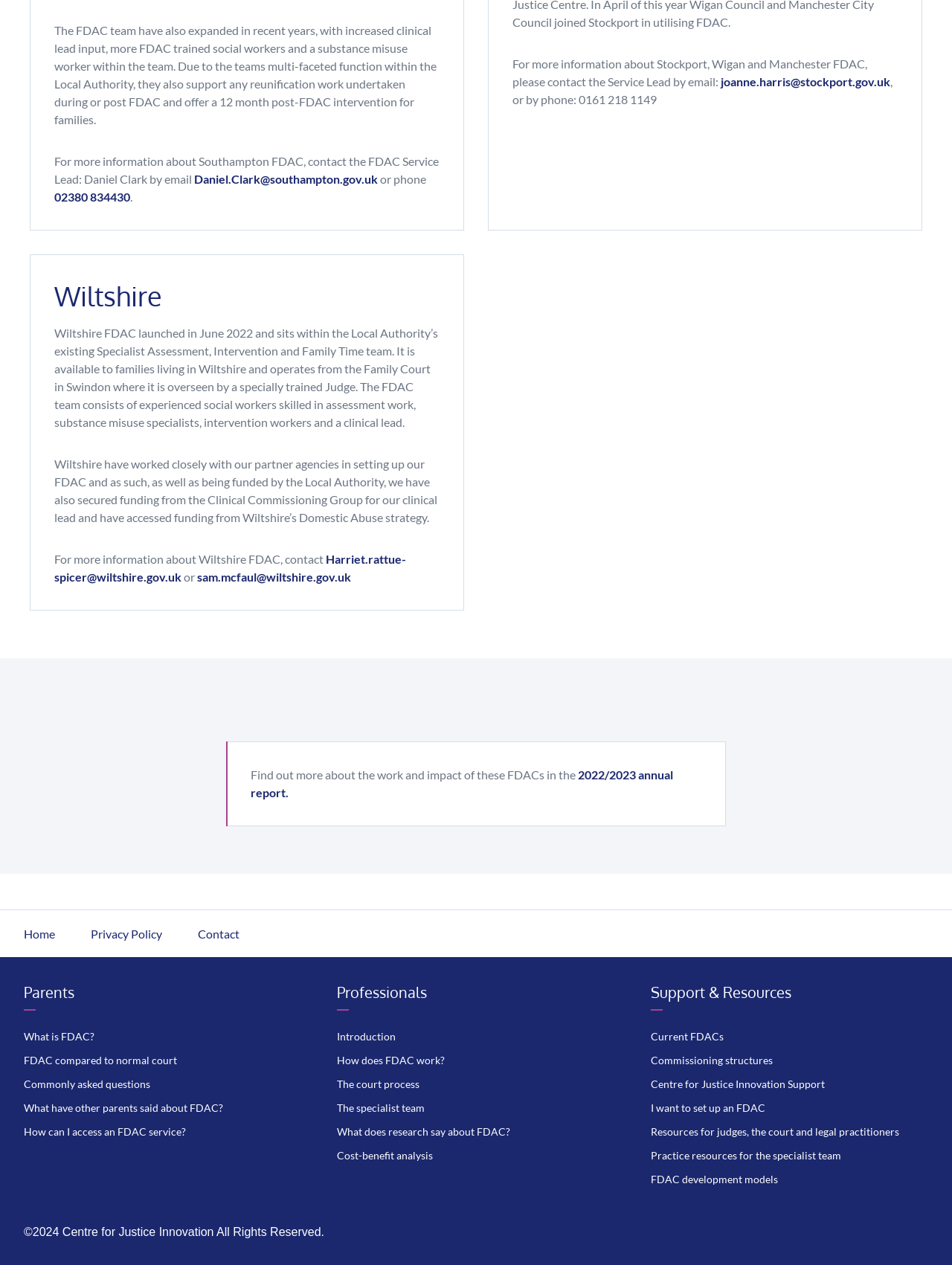Provide the bounding box coordinates of the UI element that matches the description: "How does FDAC work?".

[0.354, 0.833, 0.467, 0.843]